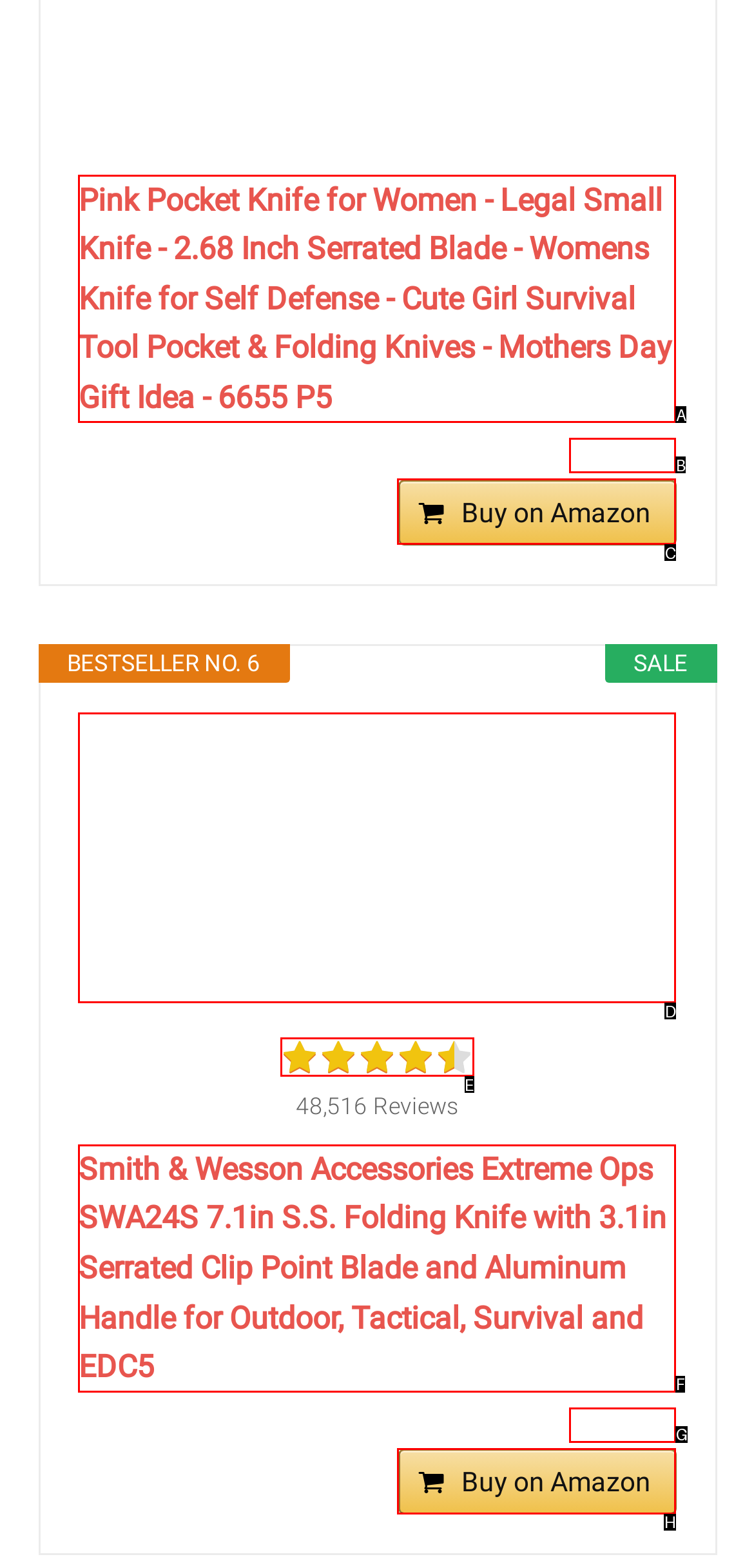Tell me which one HTML element best matches the description: Buy on Amazon
Answer with the option's letter from the given choices directly.

C